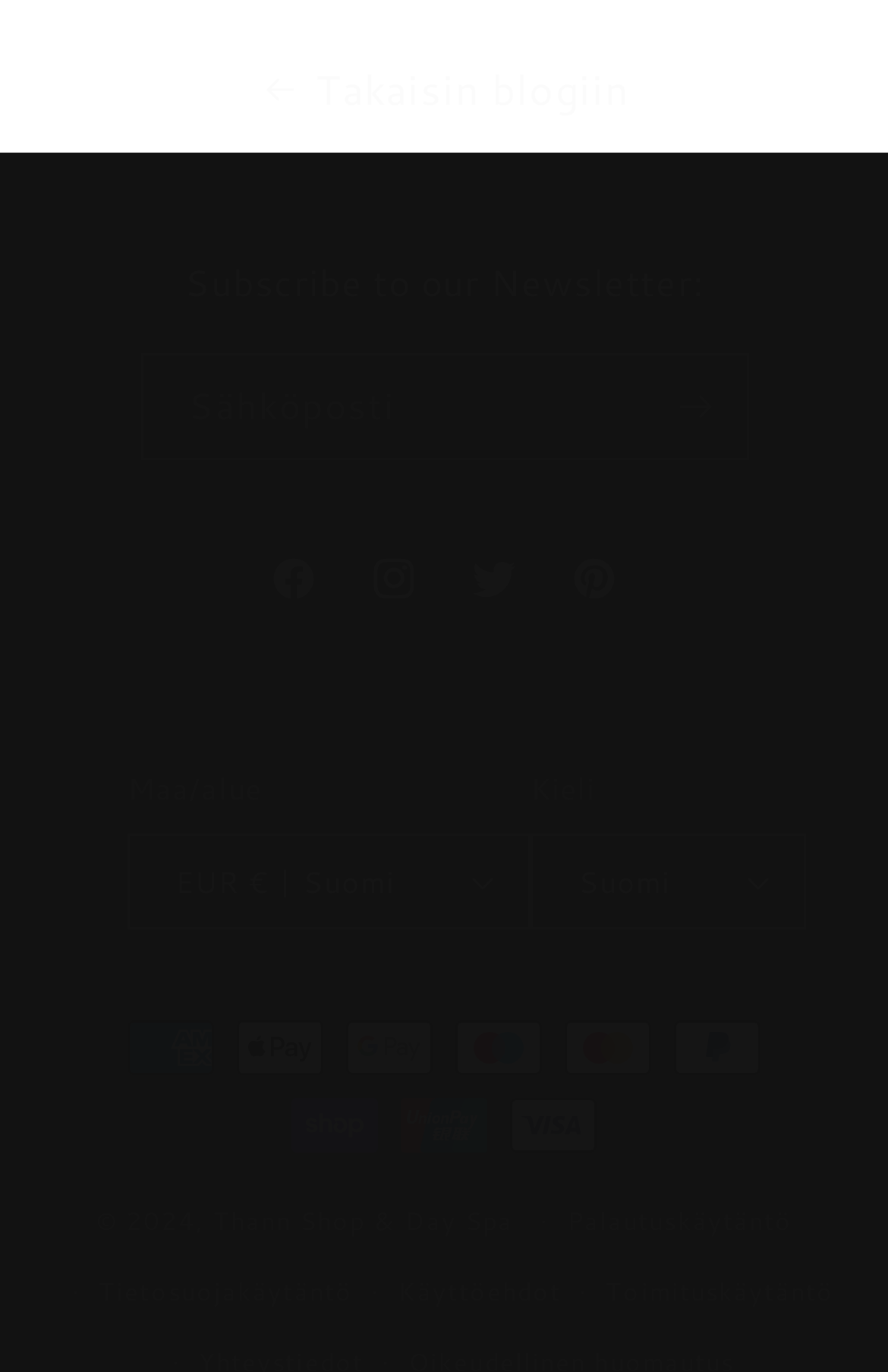How many social media links are available?
Carefully examine the image and provide a detailed answer to the question.

There are four social media links available, which are Facebook, Instagram, Twitter, and Pinterest, located in the middle of the webpage.